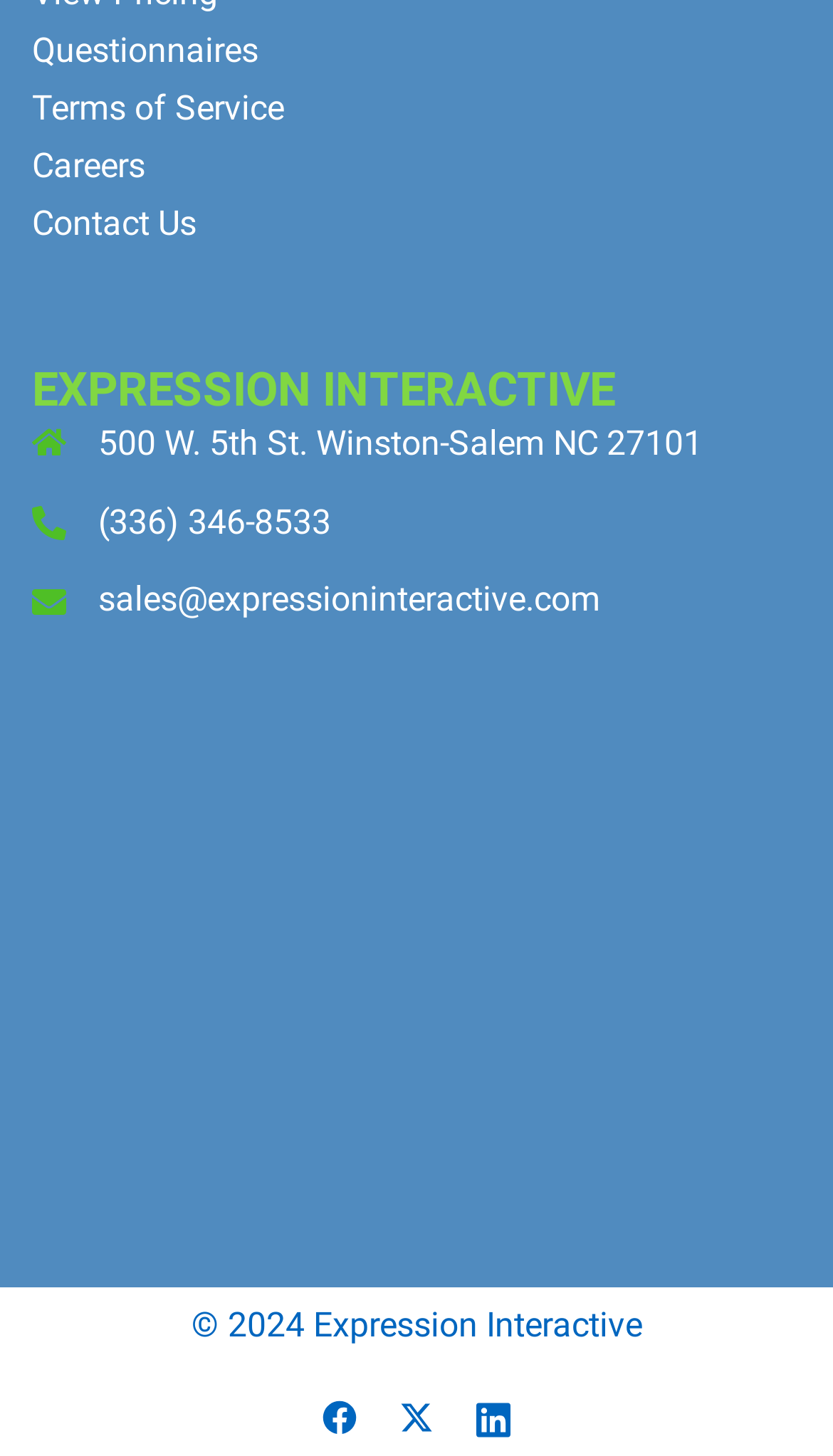Show the bounding box coordinates of the element that should be clicked to complete the task: "View Careers".

[0.038, 0.1, 0.174, 0.127]